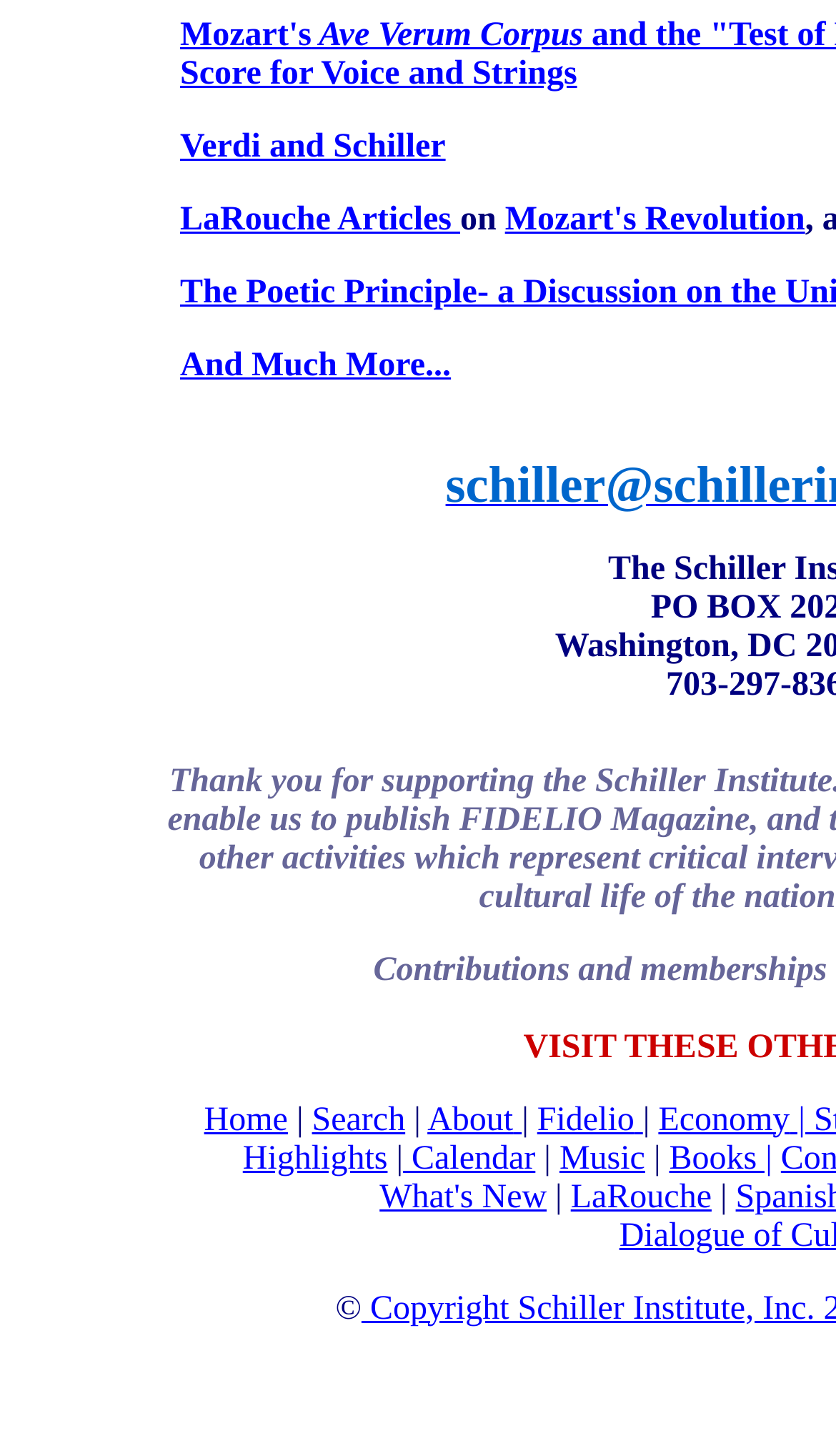Can you specify the bounding box coordinates of the area that needs to be clicked to fulfill the following instruction: "Explore Fidelio"?

[0.643, 0.756, 0.759, 0.781]